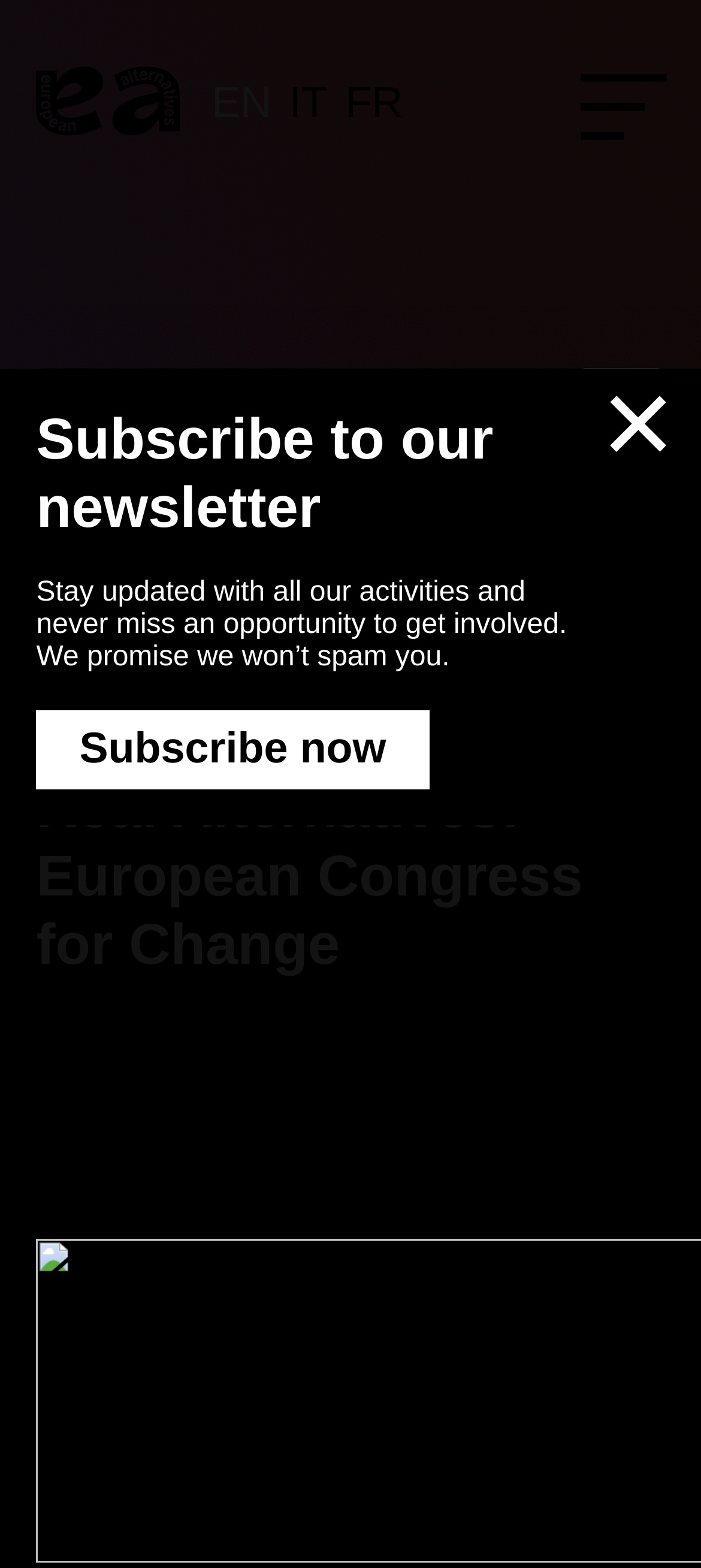Provide a brief response in the form of a single word or phrase:
How many main menu items are there?

4